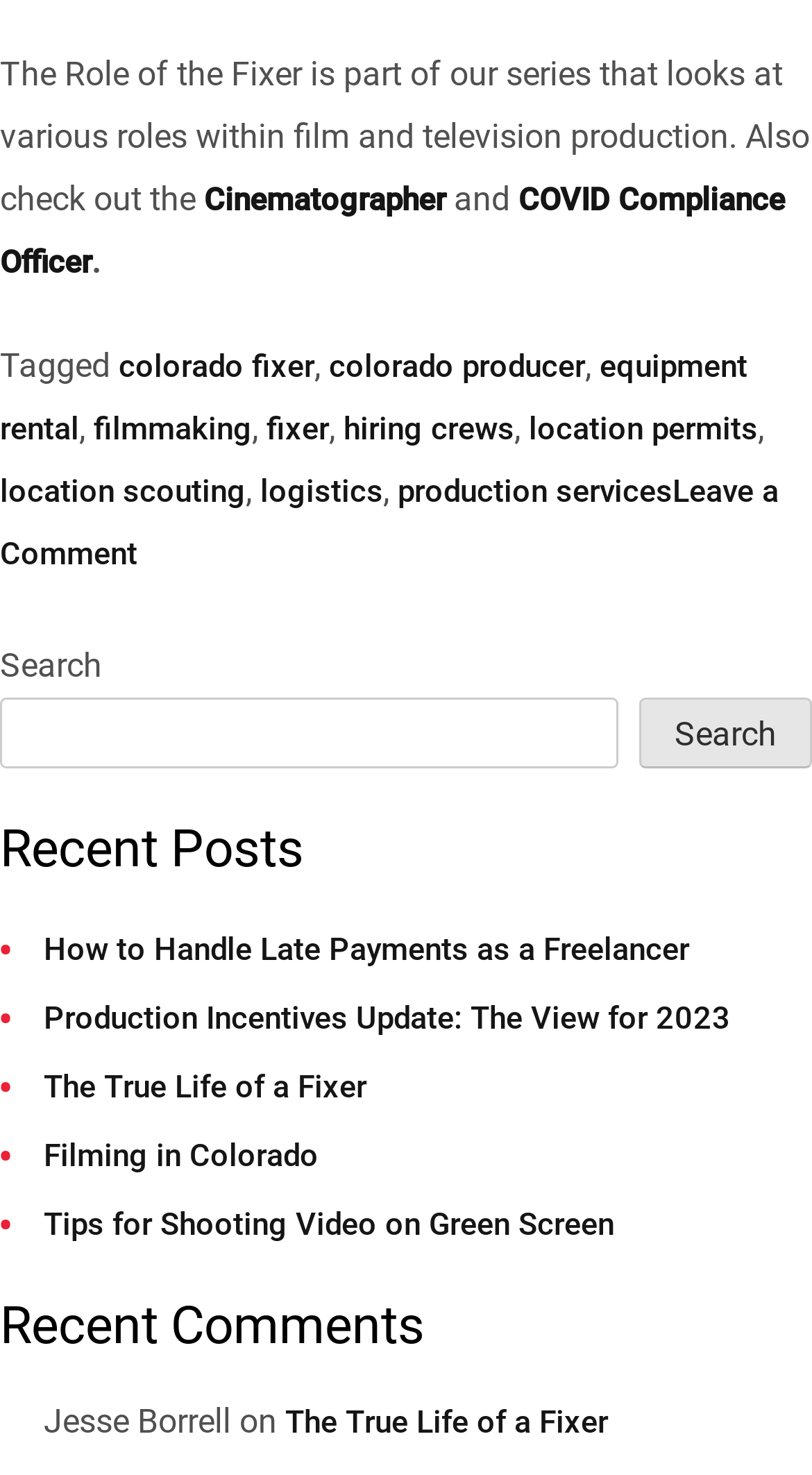Indicate the bounding box coordinates of the element that needs to be clicked to satisfy the following instruction: "Leave a comment on The Role of a Fixer". The coordinates should be four float numbers between 0 and 1, i.e., [left, top, right, bottom].

[0.0, 0.32, 0.959, 0.388]